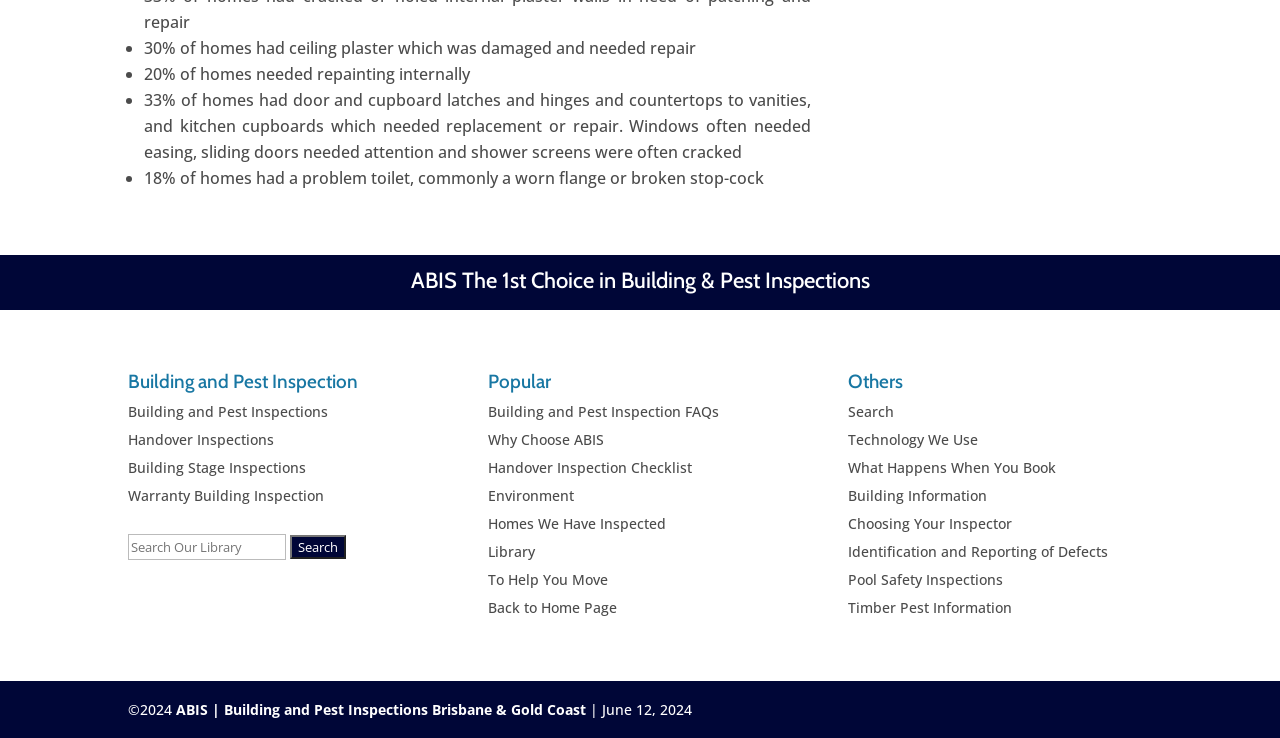What is the copyright year mentioned at the bottom of the webpage?
From the screenshot, provide a brief answer in one word or phrase.

2024